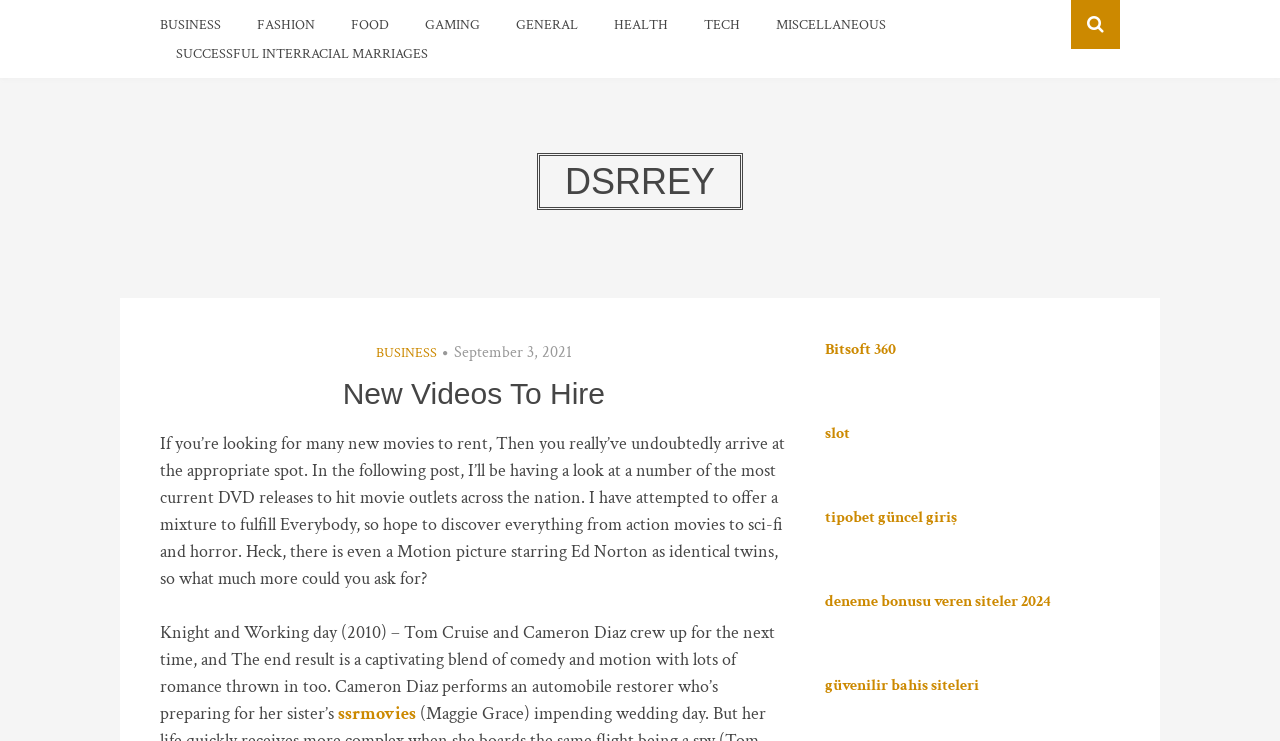How many categories are listed on the top?
Examine the image and give a concise answer in one word or a short phrase.

7